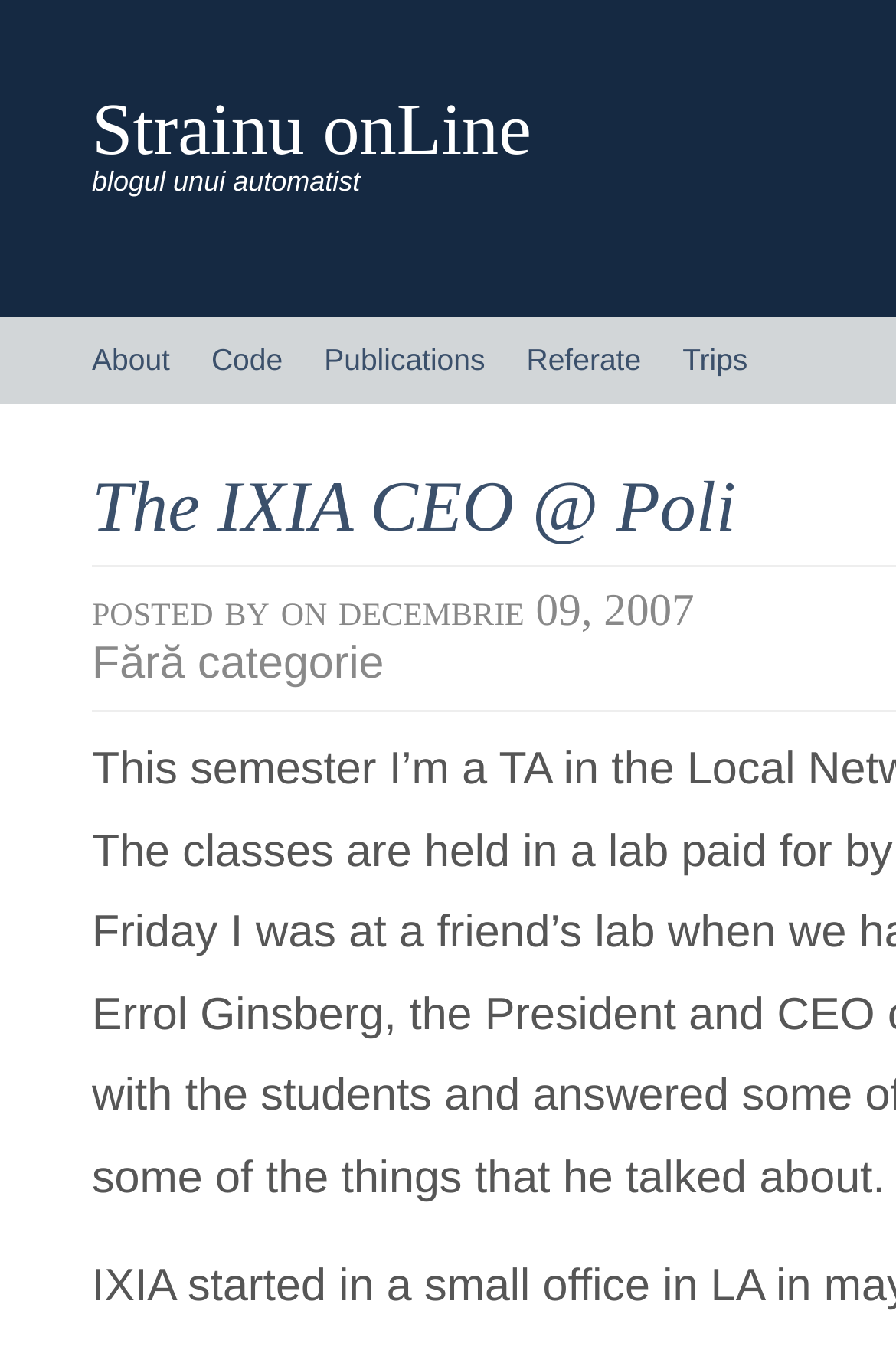Highlight the bounding box of the UI element that corresponds to this description: "Publications".

[0.362, 0.235, 0.541, 0.299]